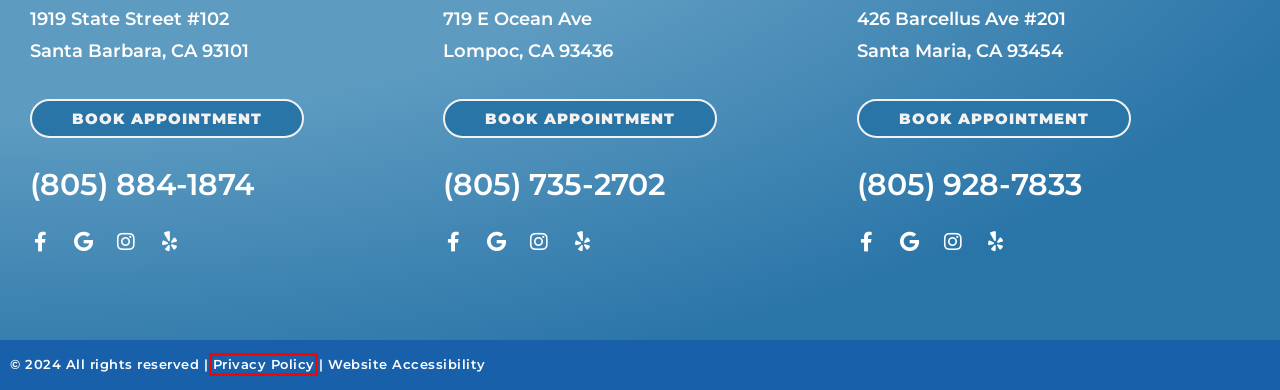Review the screenshot of a webpage containing a red bounding box around an element. Select the description that best matches the new webpage after clicking the highlighted element. The options are:
A. Dental Implants in Santa Barbara & More | Pathway Dental Group
B. 3 Dental Offices in Central Coast, CA | Pathway Dental Group
C. Website Accessibility | Pathway Dental Group
D. Create an appointment | NexHealth
E. Blog | Pathway Dental Group
F. ClearCorrect® Clear Aligners Treatment | Pathway Dental Group
G. Dentist in Santa Barbara, Santa Maria & Lompoc, CA. | Pathway Dental Group
H. Privacy Policy | Pathway Dental Group

H